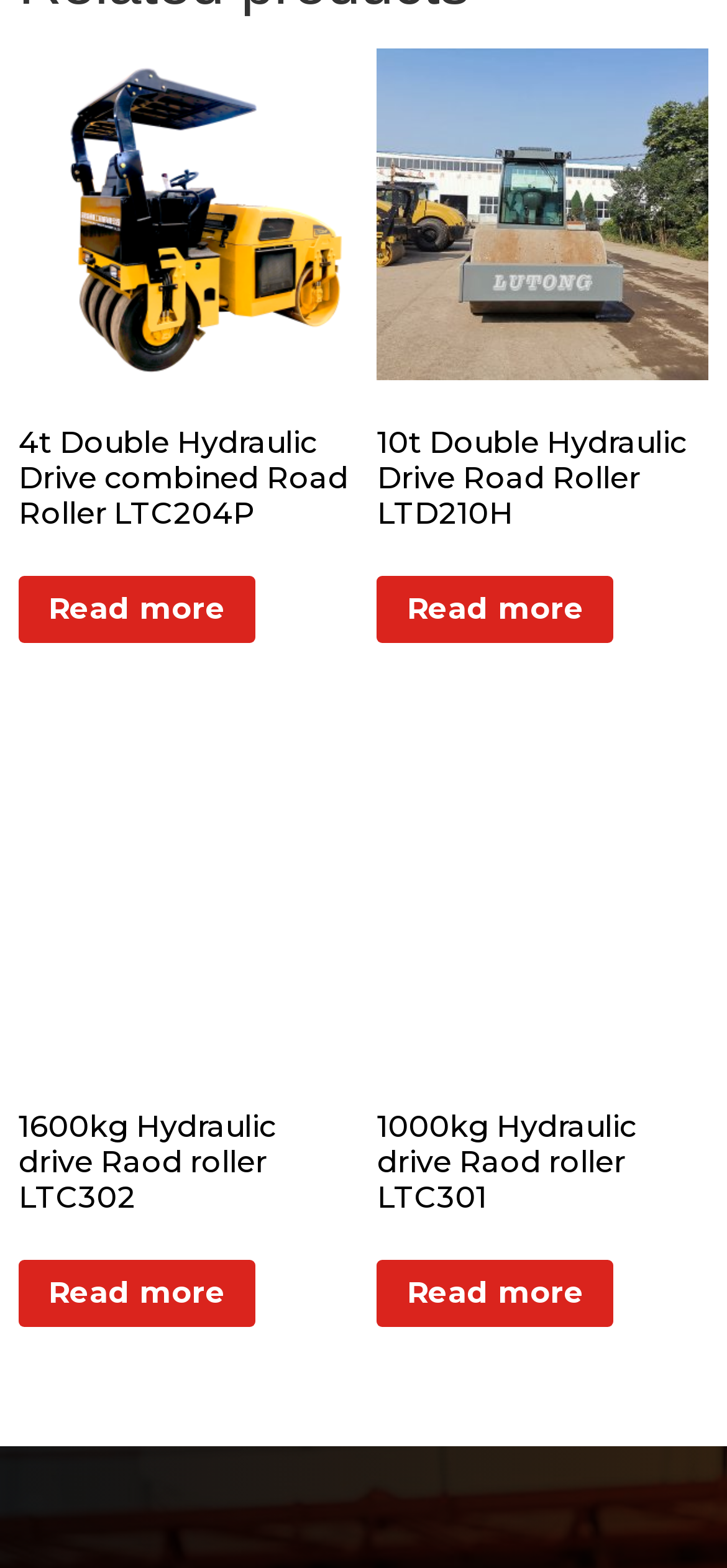Indicate the bounding box coordinates of the element that needs to be clicked to satisfy the following instruction: "Learn about 1600kg Hydraulic drive Raod roller LTC302". The coordinates should be four float numbers between 0 and 1, i.e., [left, top, right, bottom].

[0.026, 0.467, 0.481, 0.785]